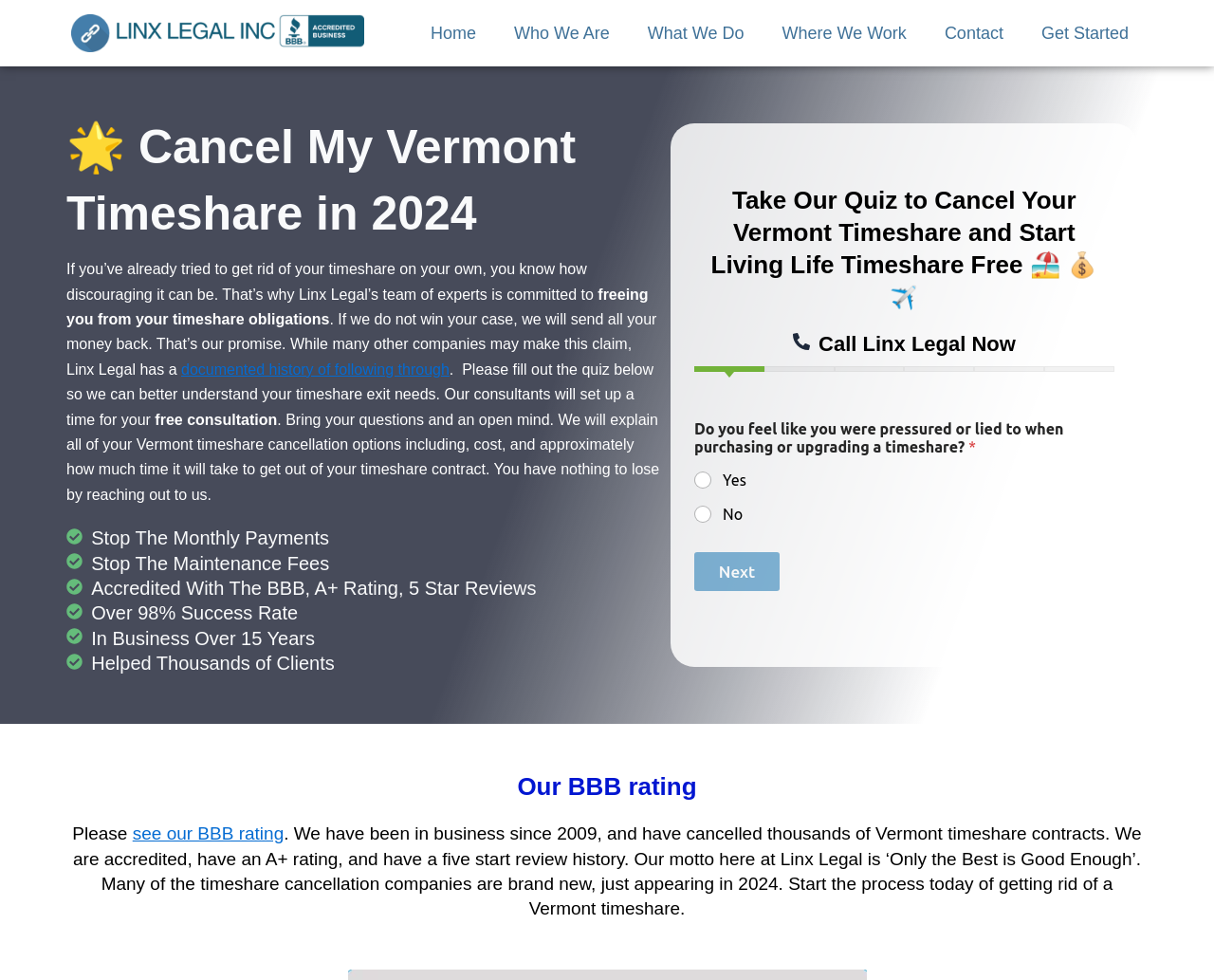Using the provided element description "What We Do", determine the bounding box coordinates of the UI element.

[0.518, 0.011, 0.629, 0.057]